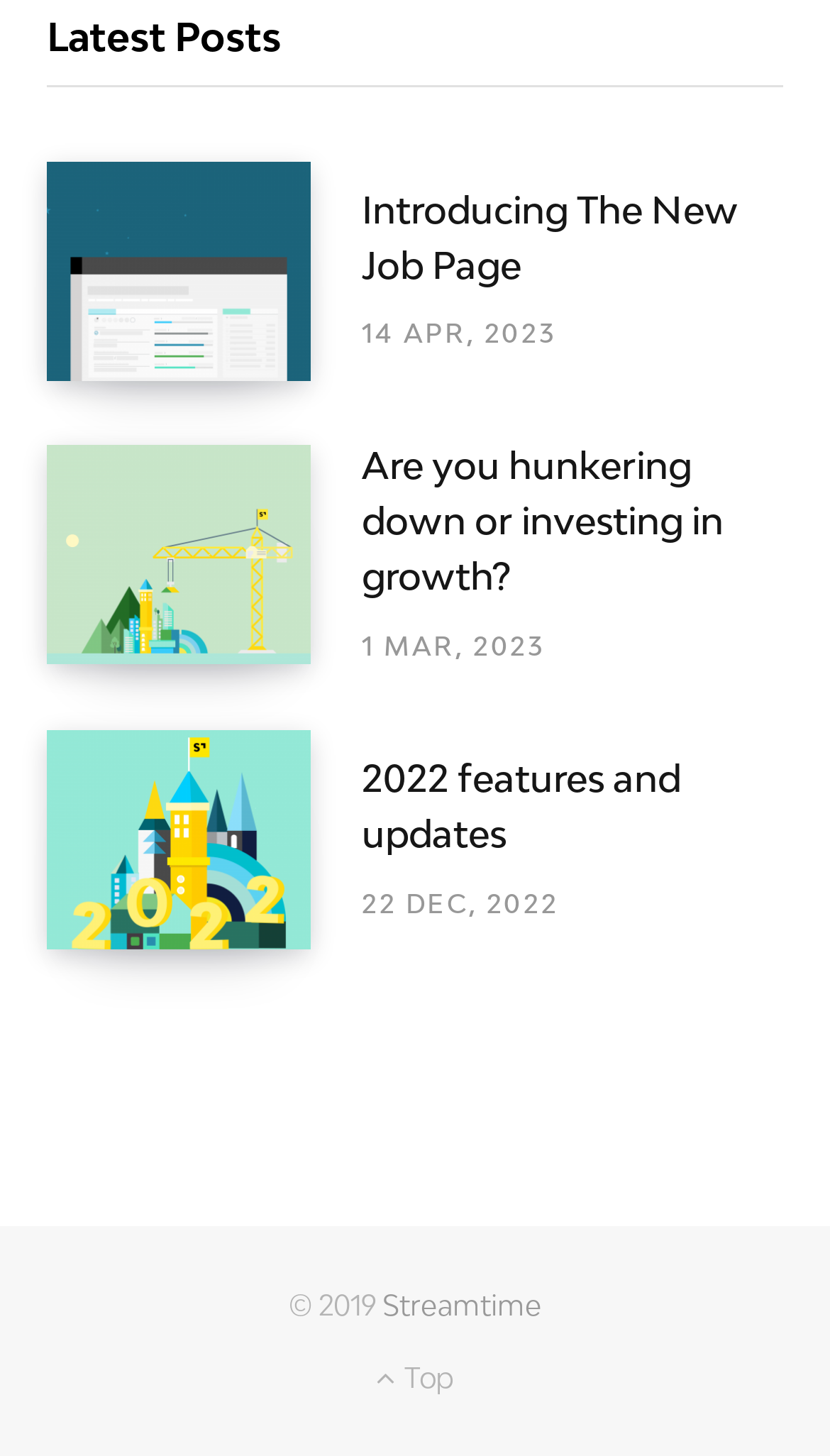Please identify the coordinates of the bounding box for the clickable region that will accomplish this instruction: "View the image related to coffee shop decoration".

None